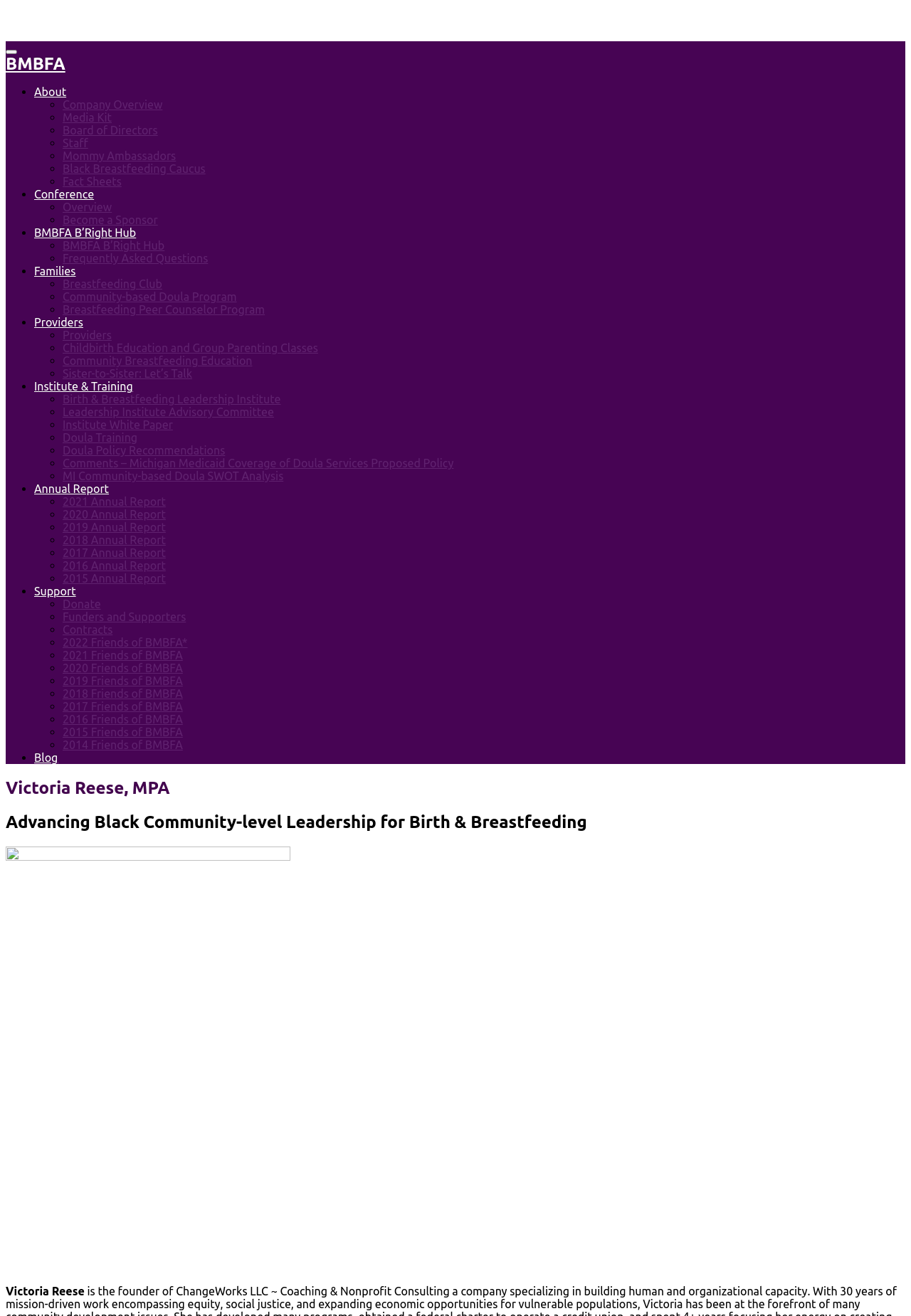Please find the bounding box coordinates of the element that must be clicked to perform the given instruction: "Click on the 'About' link". The coordinates should be four float numbers from 0 to 1, i.e., [left, top, right, bottom].

[0.038, 0.065, 0.073, 0.075]